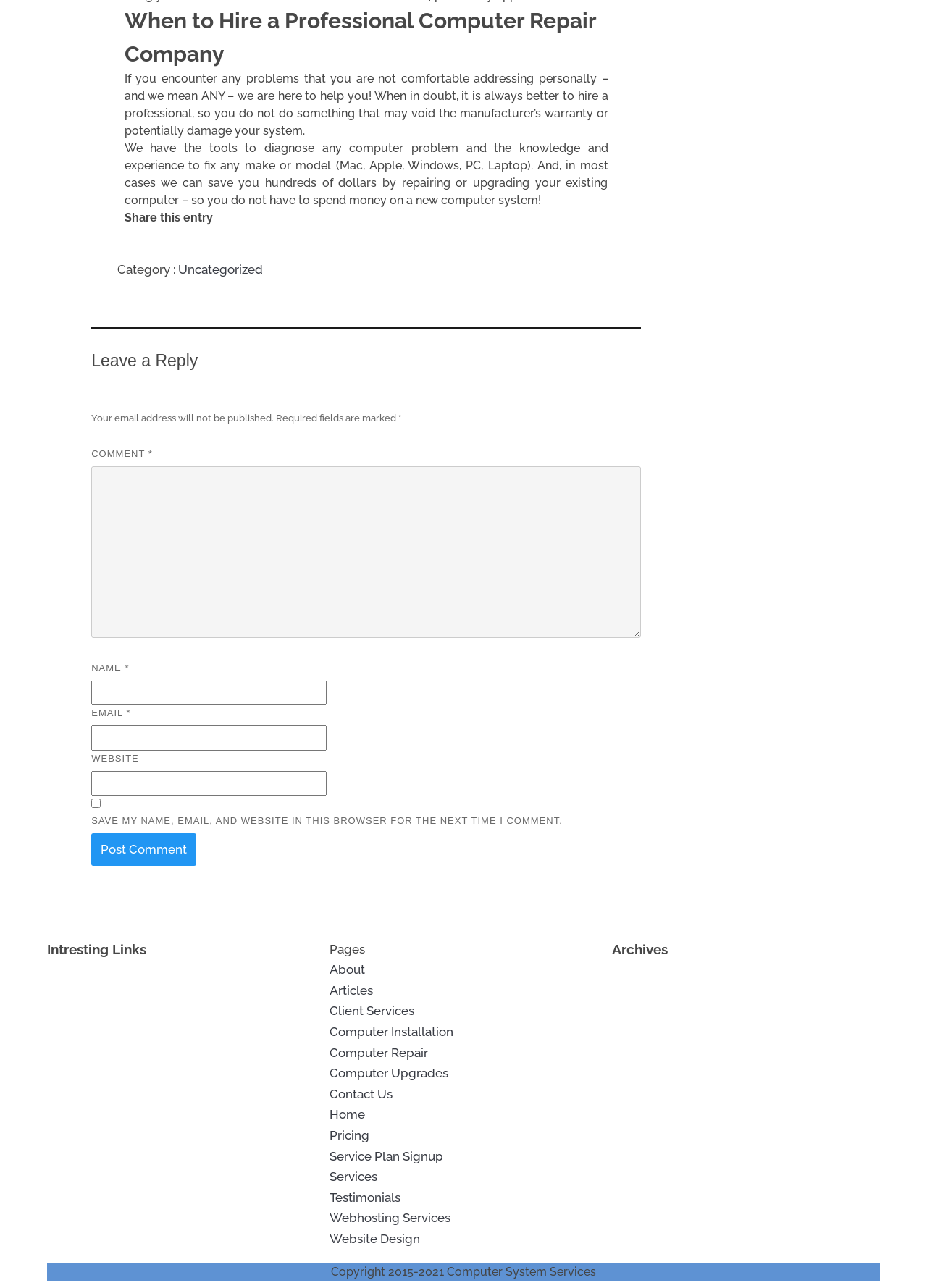Please provide a one-word or short phrase answer to the question:
What is the category of this blog post?

Uncategorized